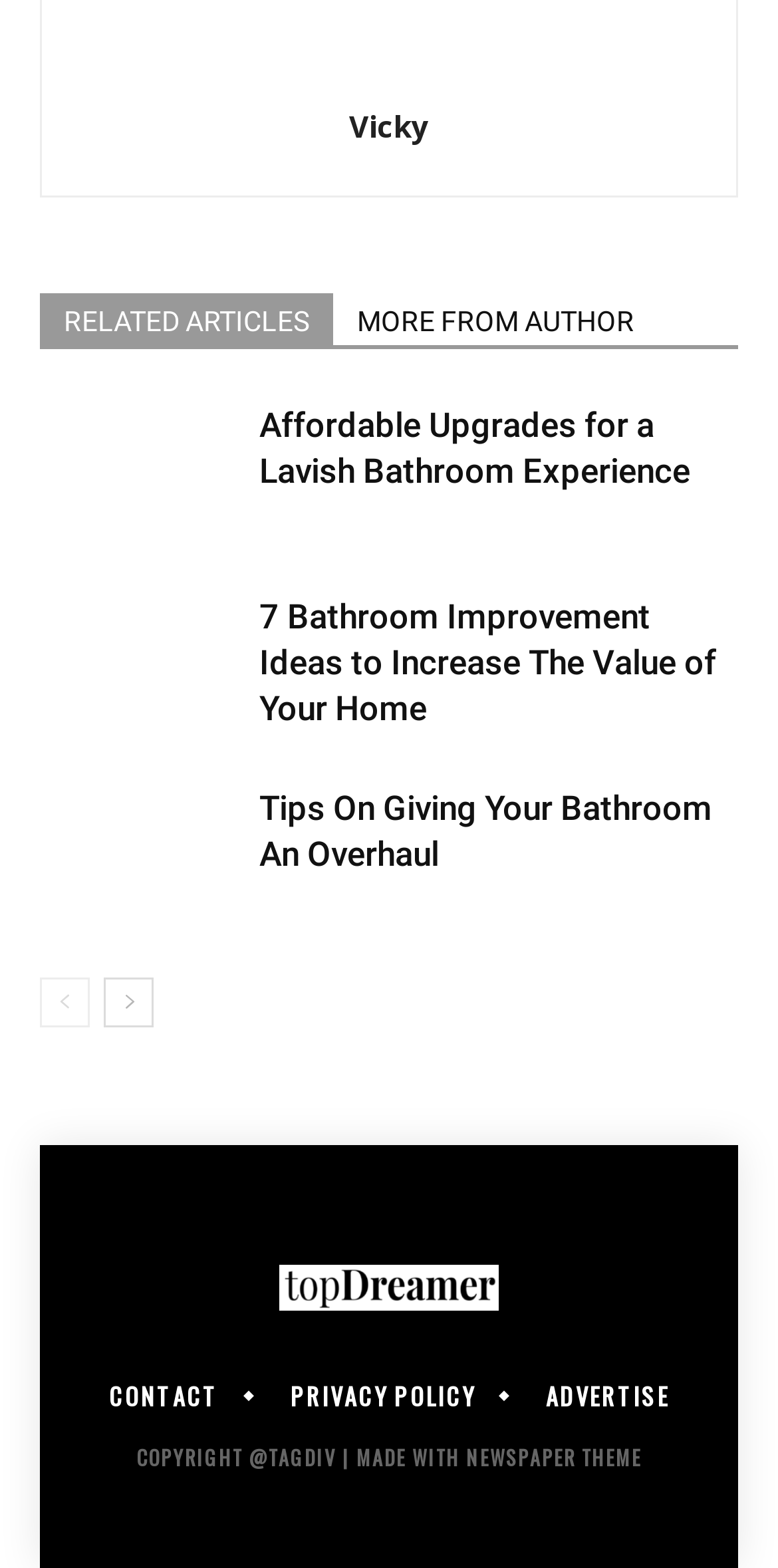Pinpoint the bounding box coordinates of the element you need to click to execute the following instruction: "go to next page". The bounding box should be represented by four float numbers between 0 and 1, in the format [left, top, right, bottom].

[0.133, 0.623, 0.197, 0.655]